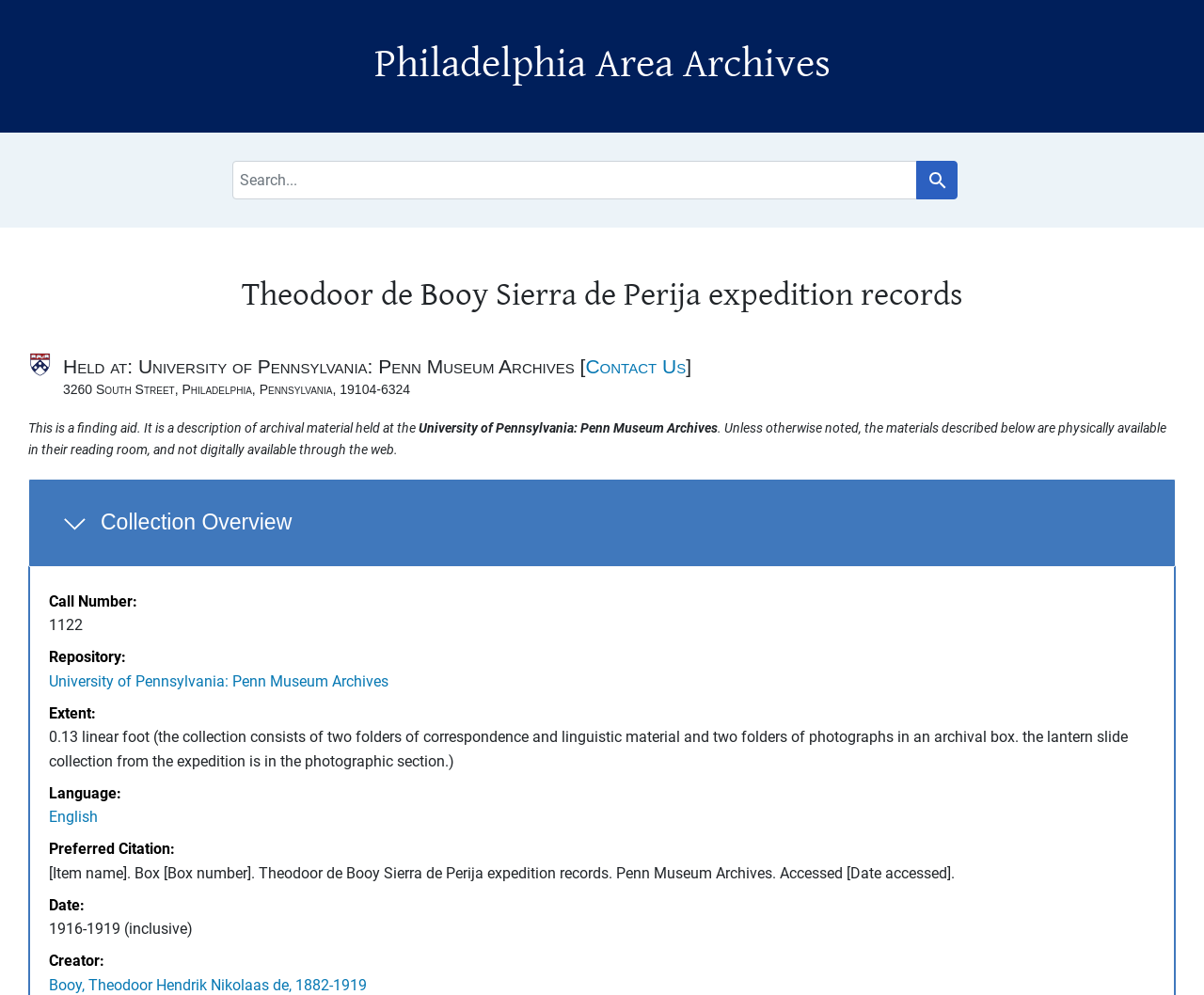Identify the bounding box coordinates for the region of the element that should be clicked to carry out the instruction: "Contact Us". The bounding box coordinates should be four float numbers between 0 and 1, i.e., [left, top, right, bottom].

[0.486, 0.357, 0.57, 0.379]